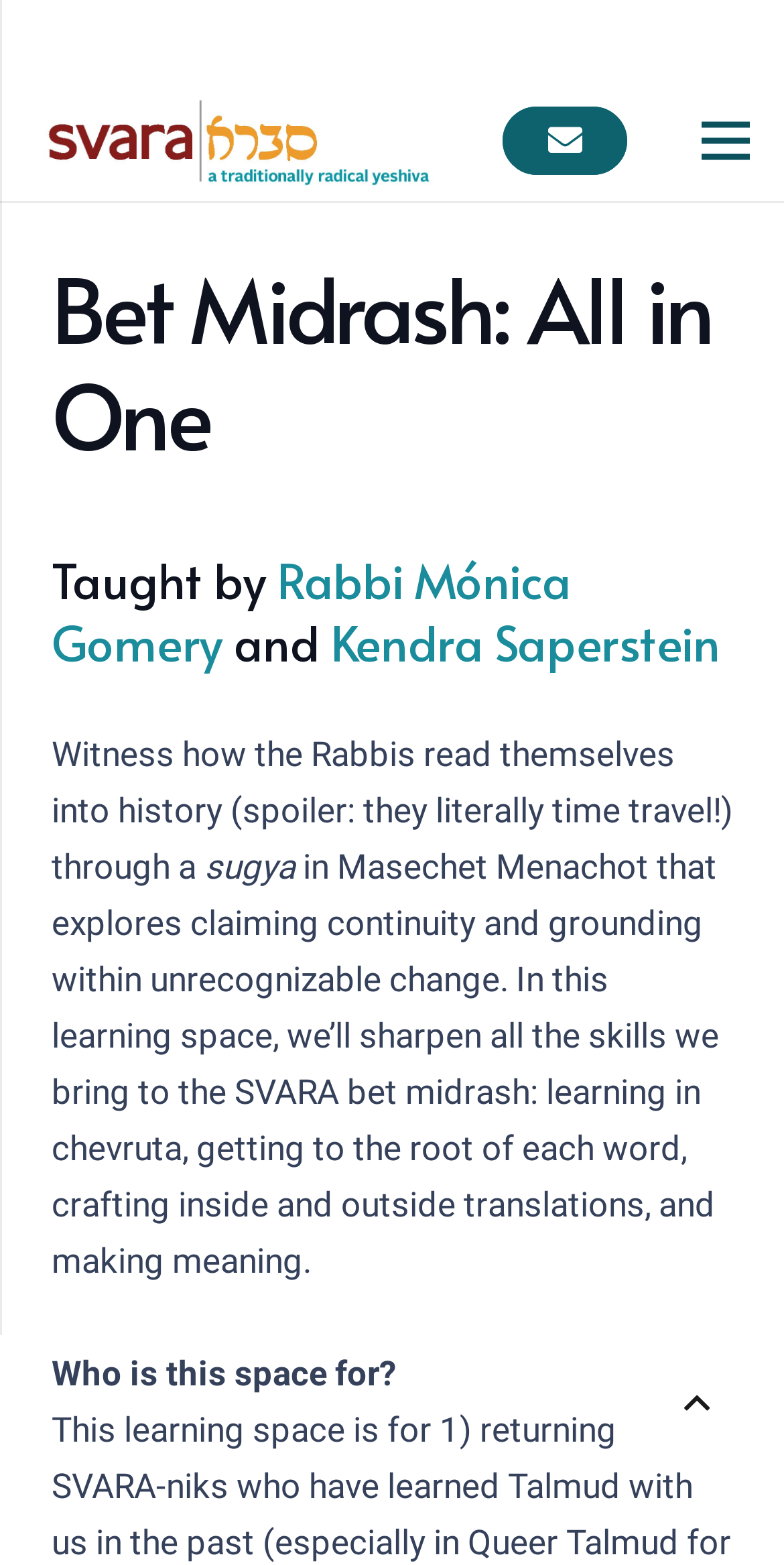What is the name of the yeshiva?
Based on the screenshot, answer the question with a single word or phrase.

SVARA